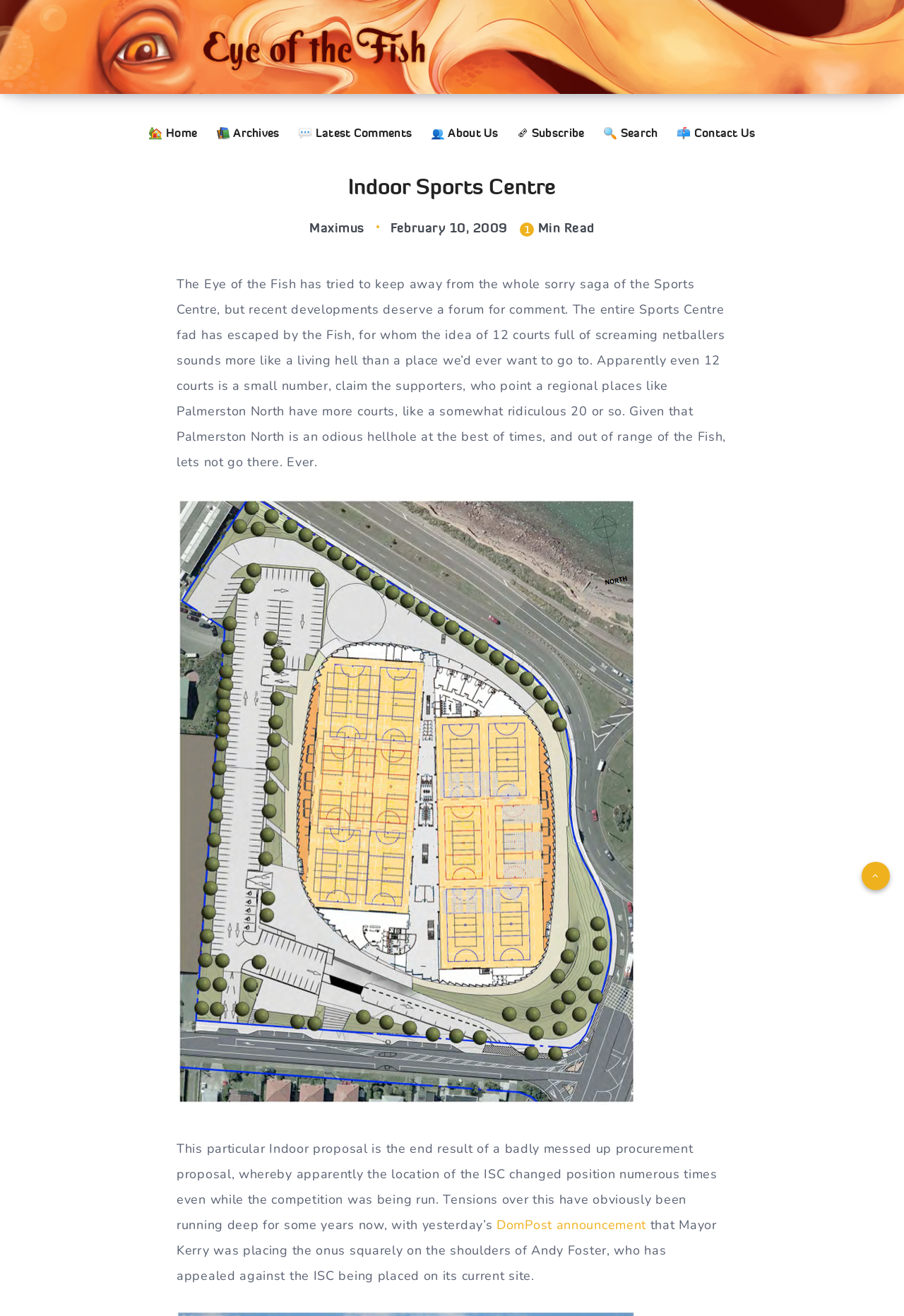Given the webpage screenshot, identify the bounding box of the UI element that matches this description: "🔍 Search".

[0.667, 0.096, 0.728, 0.106]